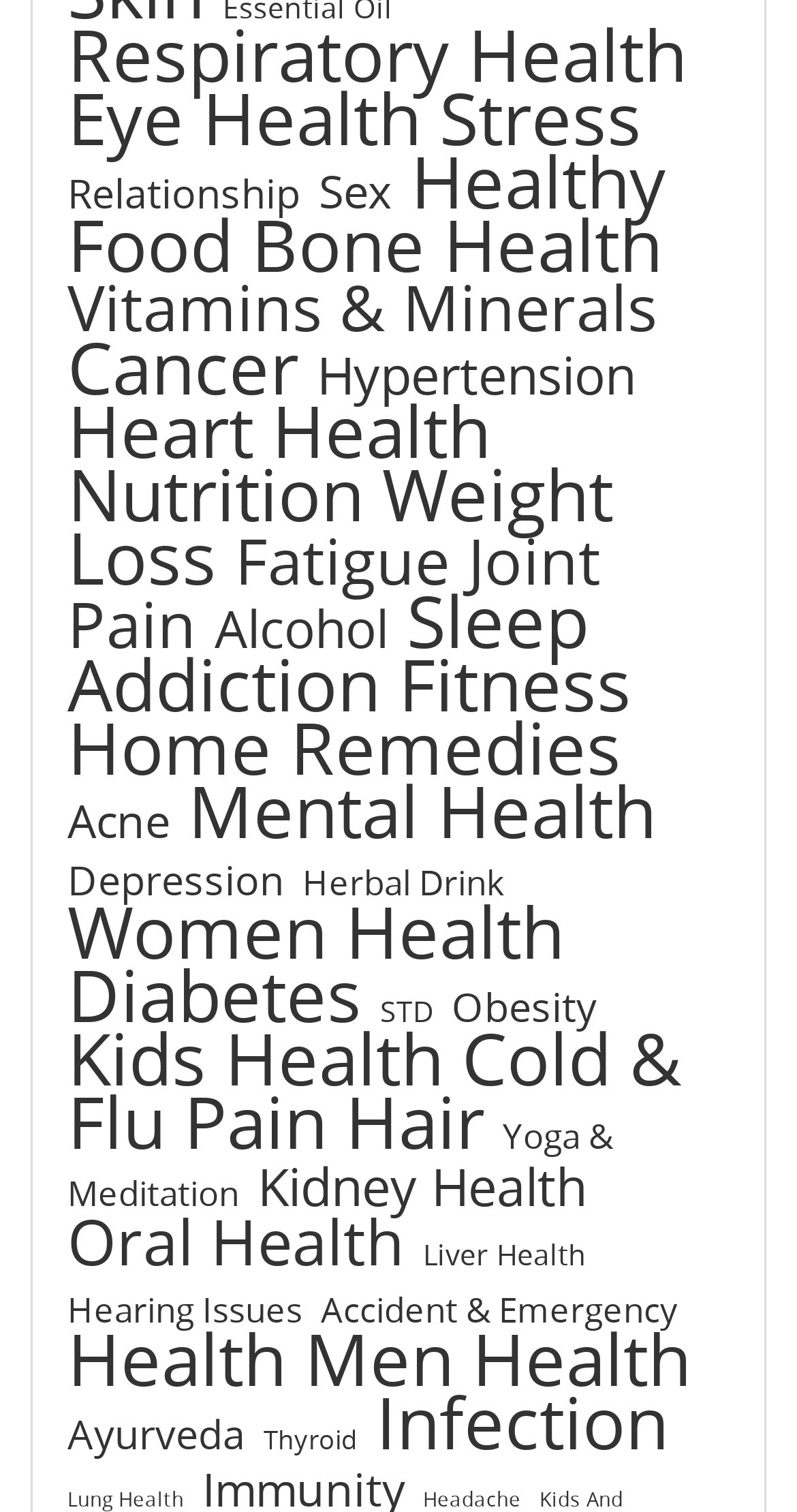Locate the UI element described by Vitamins & Minerals and provide its bounding box coordinates. Use the format (top-left x, top-left y, bottom-right x, bottom-right y) with all values as floating point numbers between 0 and 1.

[0.085, 0.176, 0.826, 0.232]